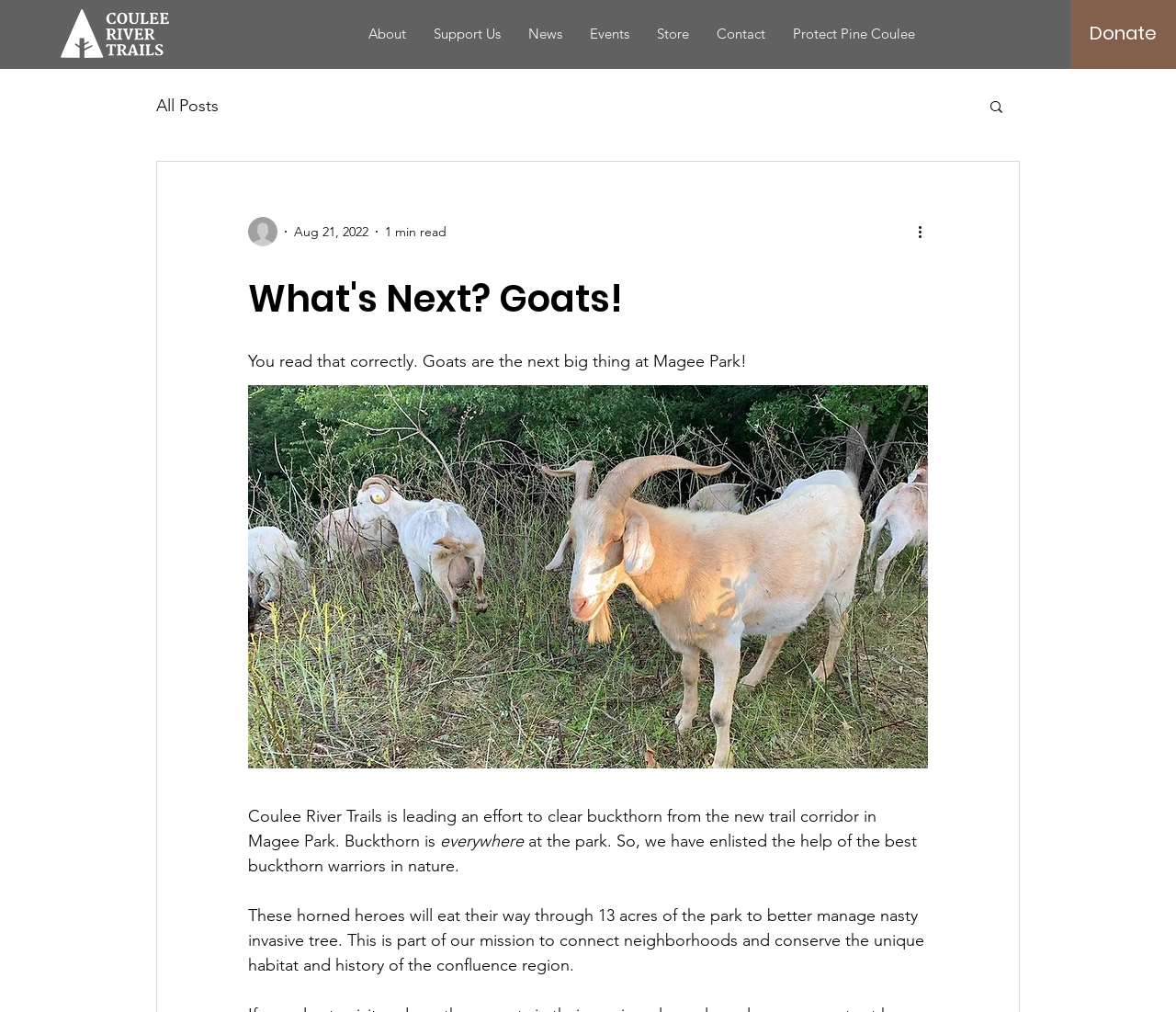Pinpoint the bounding box coordinates of the area that should be clicked to complete the following instruction: "Click the 'About' link". The coordinates must be given as four float numbers between 0 and 1, i.e., [left, top, right, bottom].

[0.301, 0.015, 0.357, 0.052]